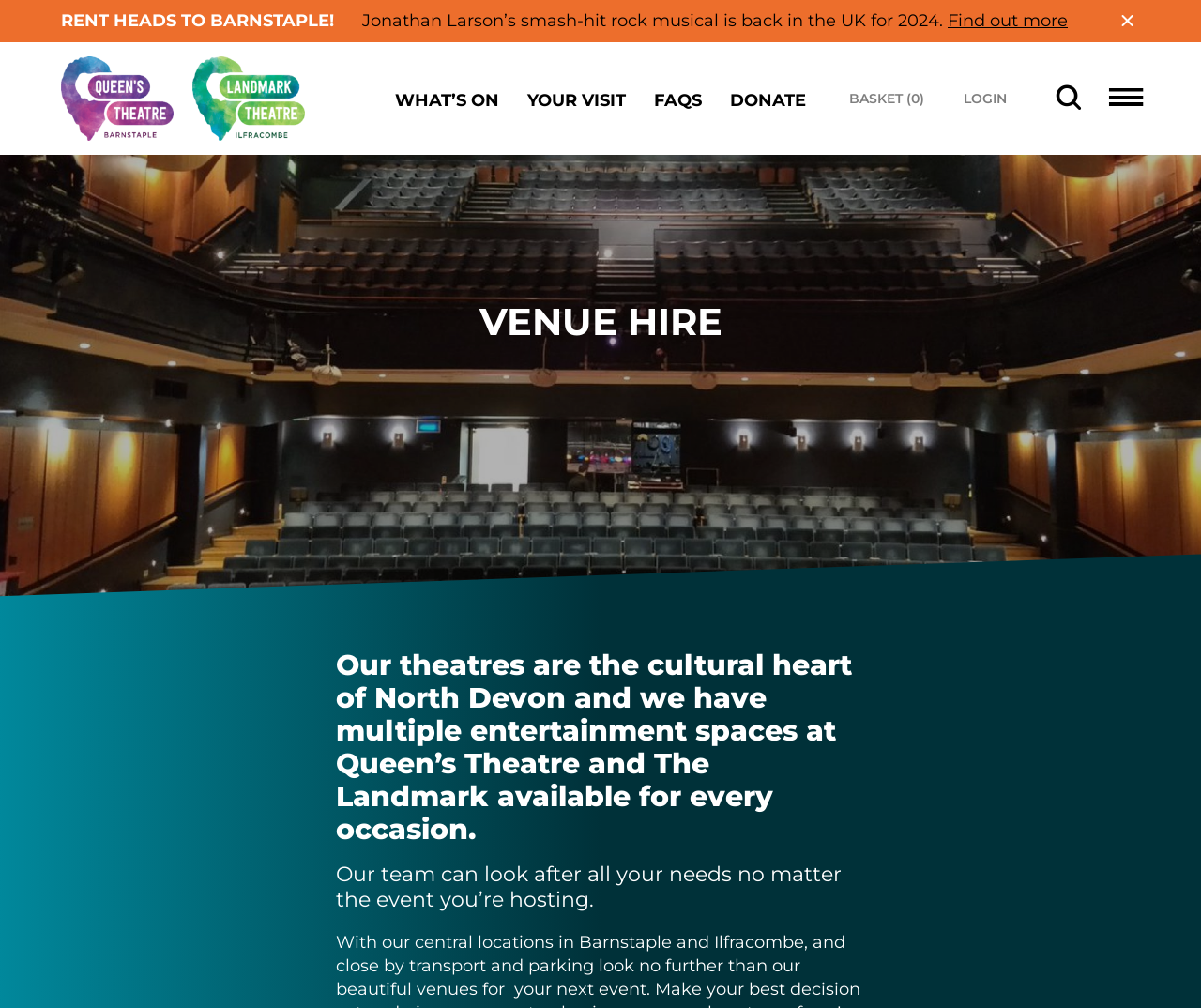What is the bounding box coordinate of the 'Close announcement' link?
Please provide a single word or phrase as the answer based on the screenshot.

[0.92, 0.009, 0.949, 0.033]